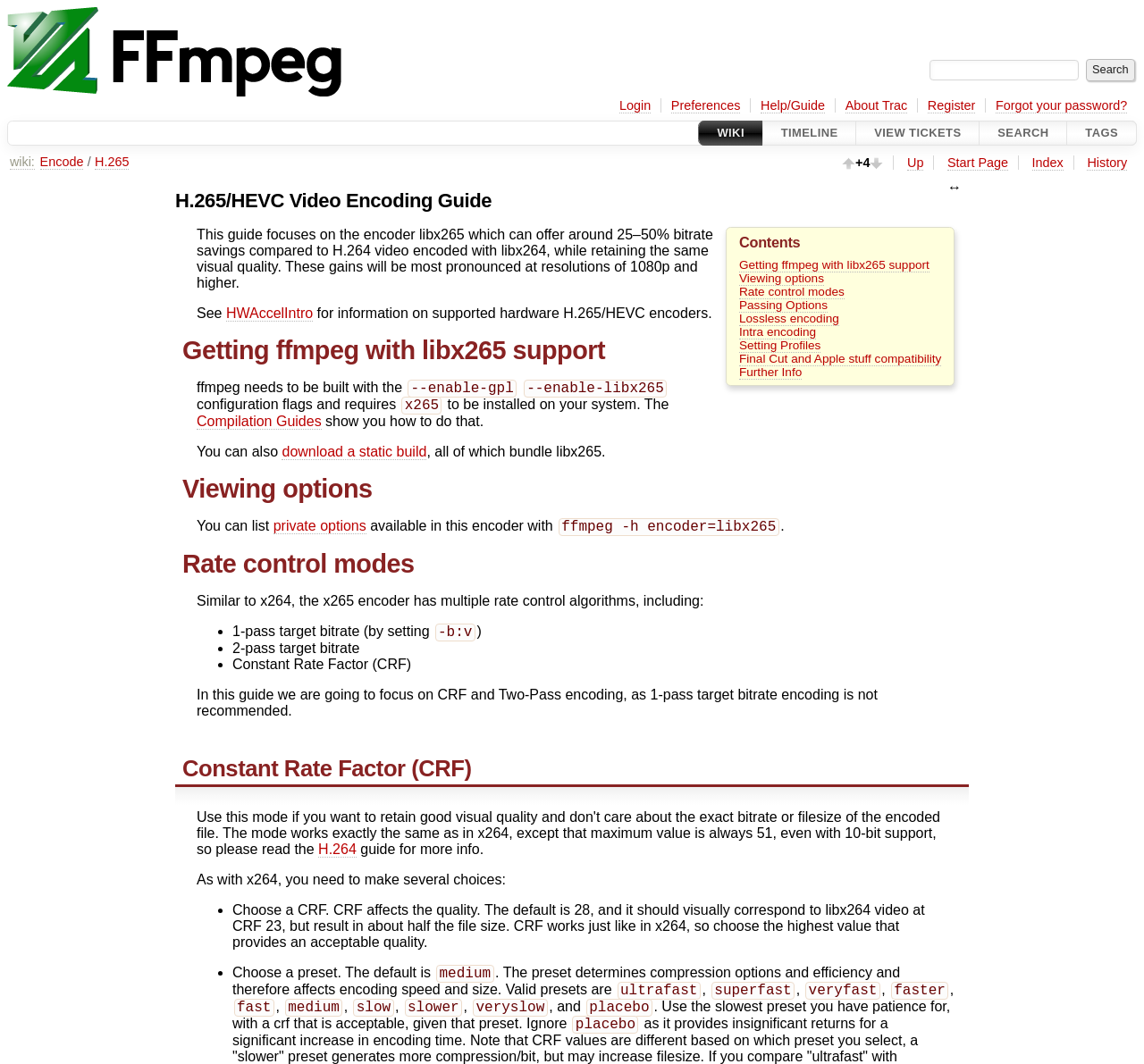Can you specify the bounding box coordinates for the region that should be clicked to fulfill this instruction: "View the wiki page".

[0.611, 0.113, 0.666, 0.137]